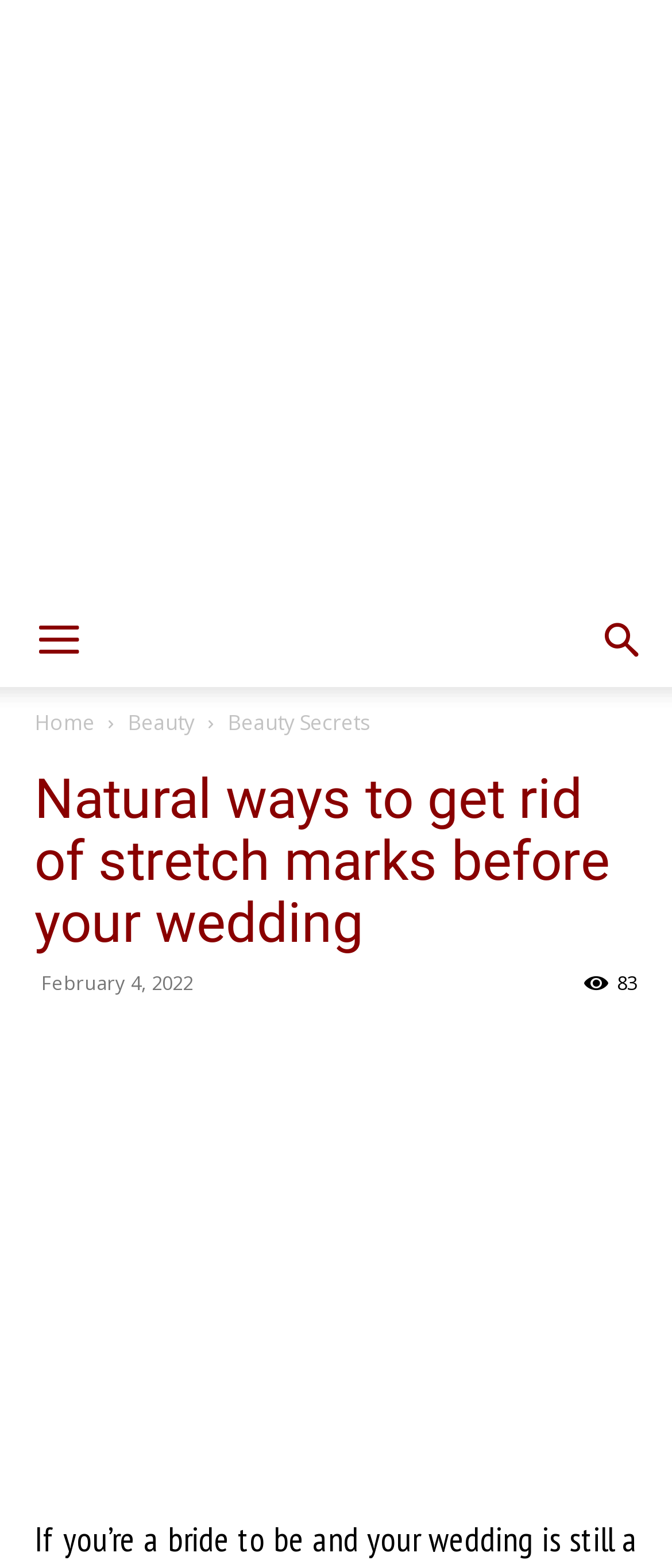Ascertain the bounding box coordinates for the UI element detailed here: "Beauty Secrets". The coordinates should be provided as [left, top, right, bottom] with each value being a float between 0 and 1.

[0.338, 0.451, 0.551, 0.47]